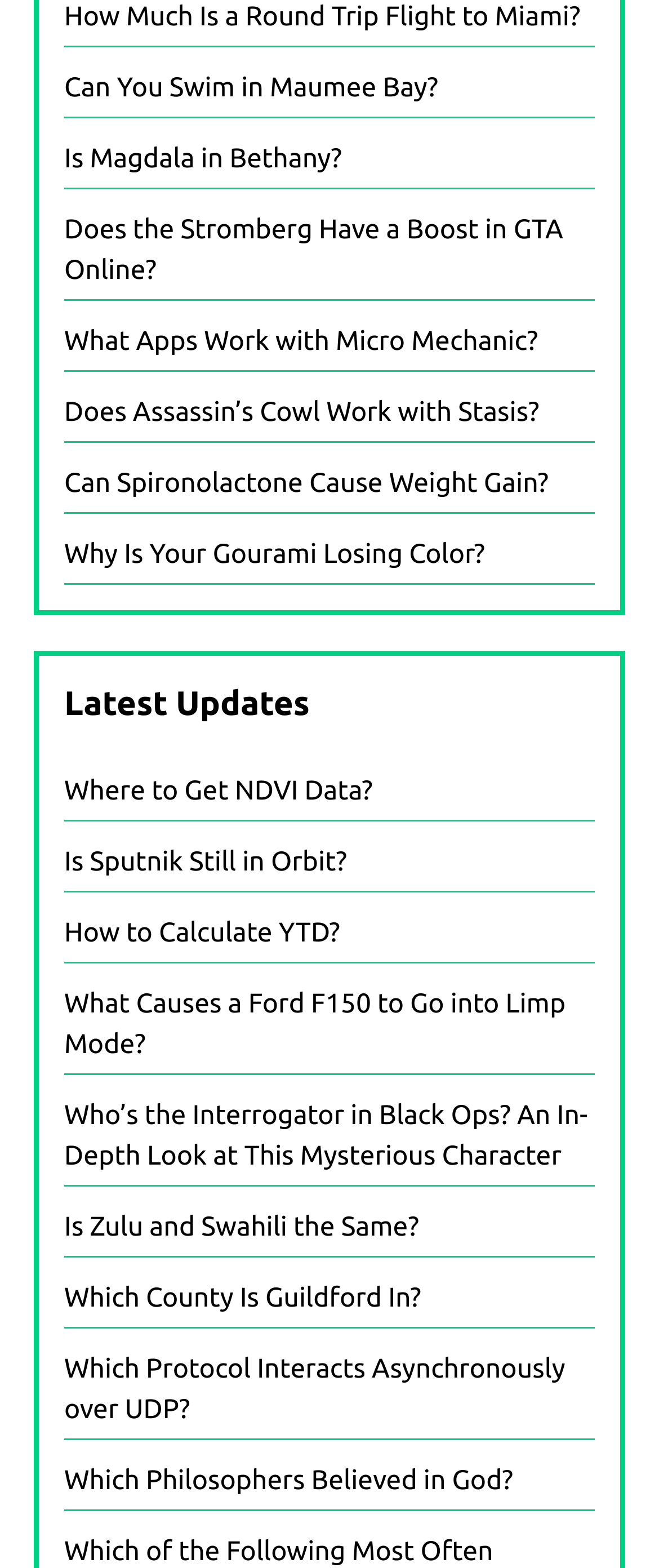Extract the bounding box of the UI element described as: "Is Magdala in Bethany?".

[0.097, 0.092, 0.519, 0.111]